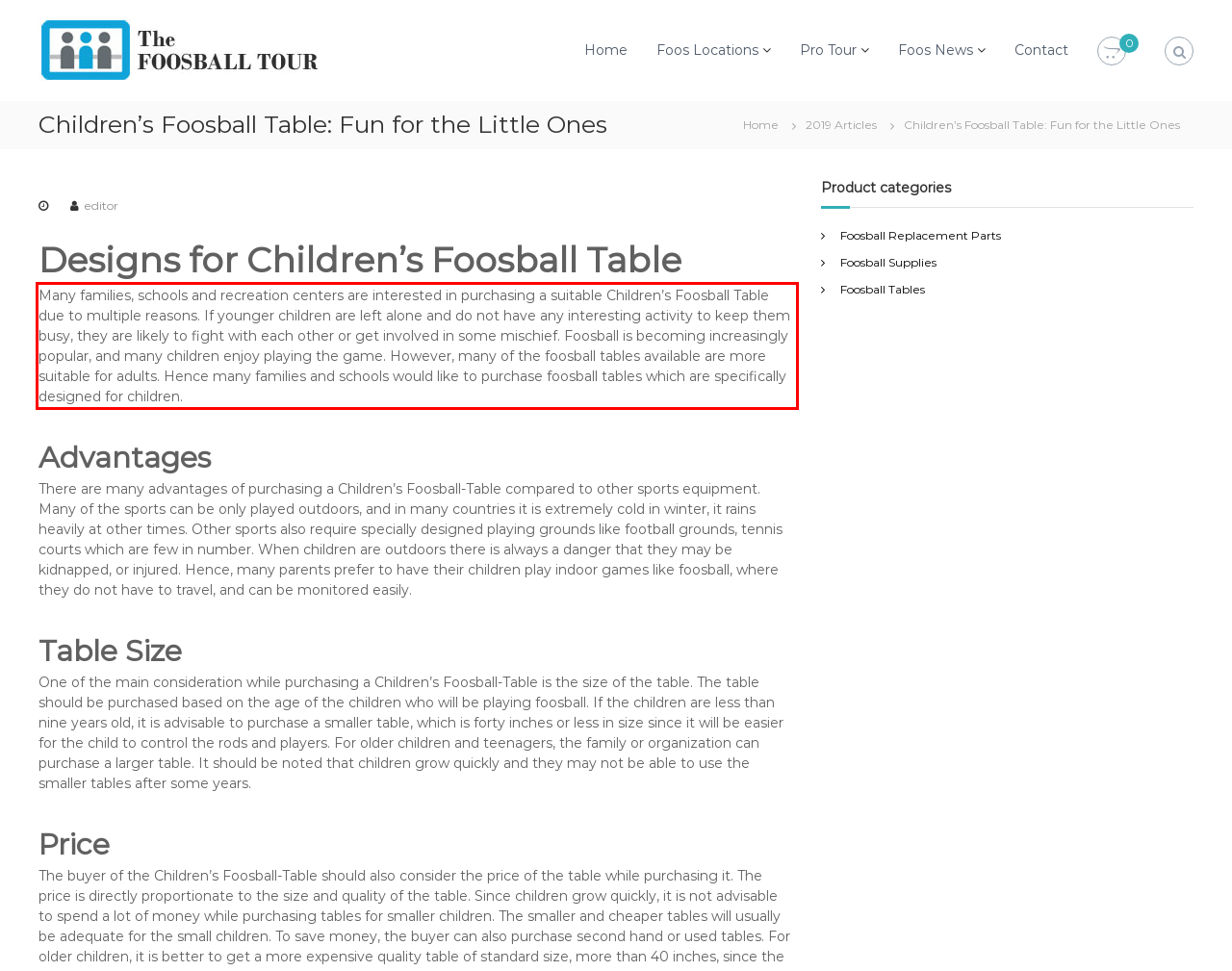You have a screenshot of a webpage, and there is a red bounding box around a UI element. Utilize OCR to extract the text within this red bounding box.

Many families, schools and recreation centers are interested in purchasing a suitable Children’s Foosball Table due to multiple reasons. If younger children are left alone and do not have any interesting activity to keep them busy, they are likely to fight with each other or get involved in some mischief. Foosball is becoming increasingly popular, and many children enjoy playing the game. However, many of the foosball tables available are more suitable for adults. Hence many families and schools would like to purchase foosball tables which are specifically designed for children.